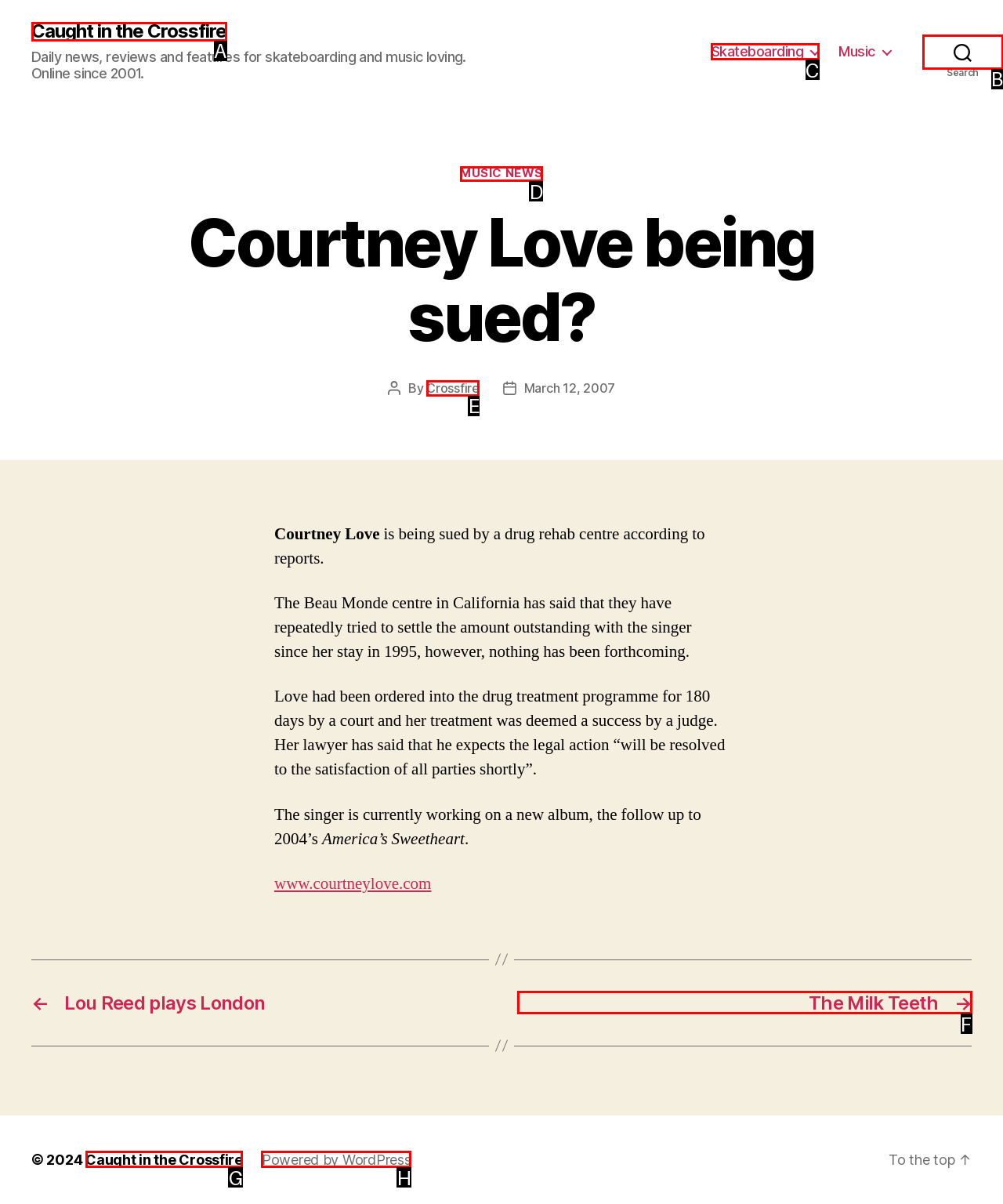Tell me which one HTML element best matches the description: Caught in the Crossfire Answer with the option's letter from the given choices directly.

G